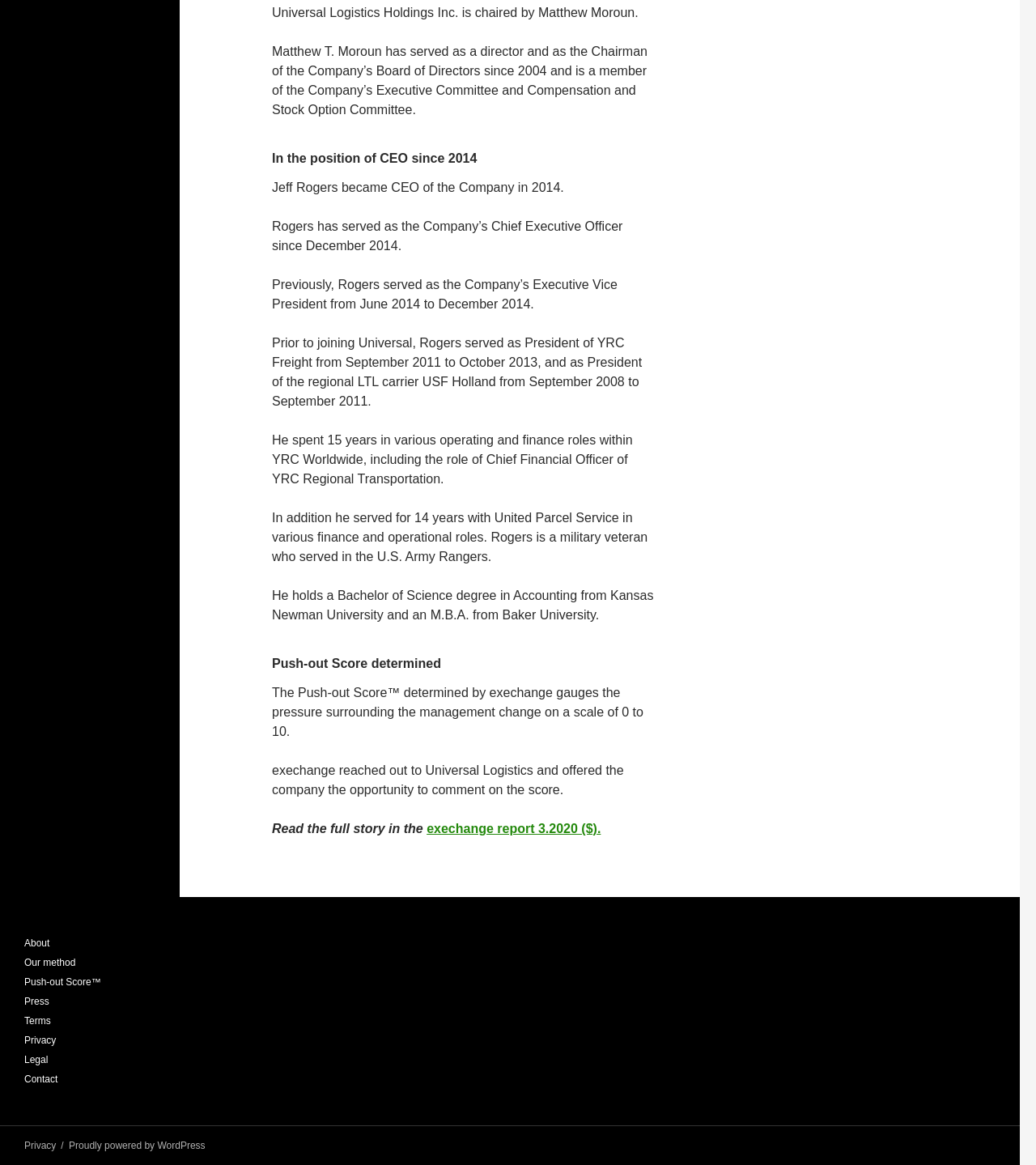Please specify the bounding box coordinates of the element that should be clicked to execute the given instruction: 'Read the full story in the exechange report'. Ensure the coordinates are four float numbers between 0 and 1, expressed as [left, top, right, bottom].

[0.262, 0.705, 0.412, 0.717]